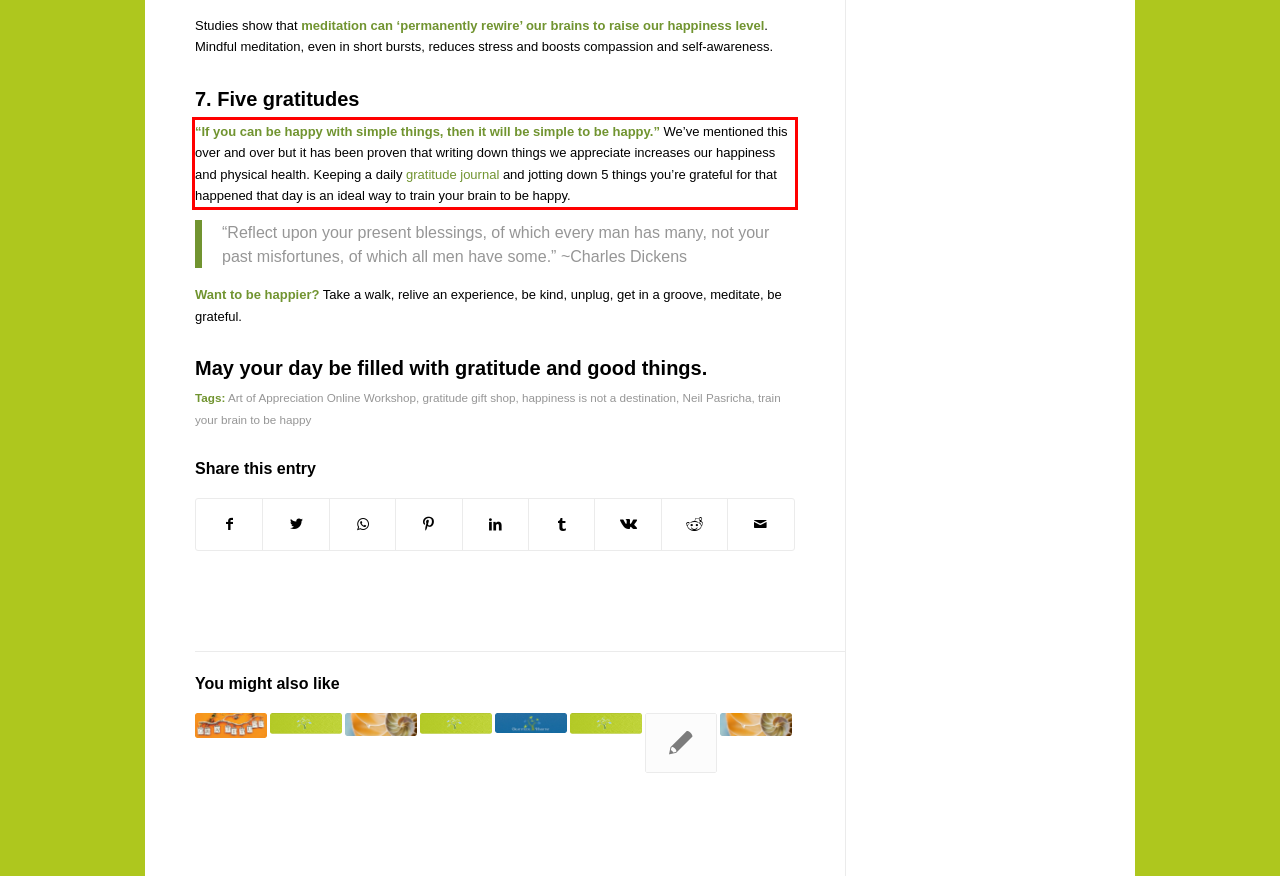You are provided with a webpage screenshot that includes a red rectangle bounding box. Extract the text content from within the bounding box using OCR.

“If you can be happy with simple things, then it will be simple to be happy.” We’ve mentioned this over and over but it has been proven that writing down things we appreciate increases our happiness and physical health. Keeping a daily gratitude journal and jotting down 5 things you’re grateful for that happened that day is an ideal way to train your brain to be happy.